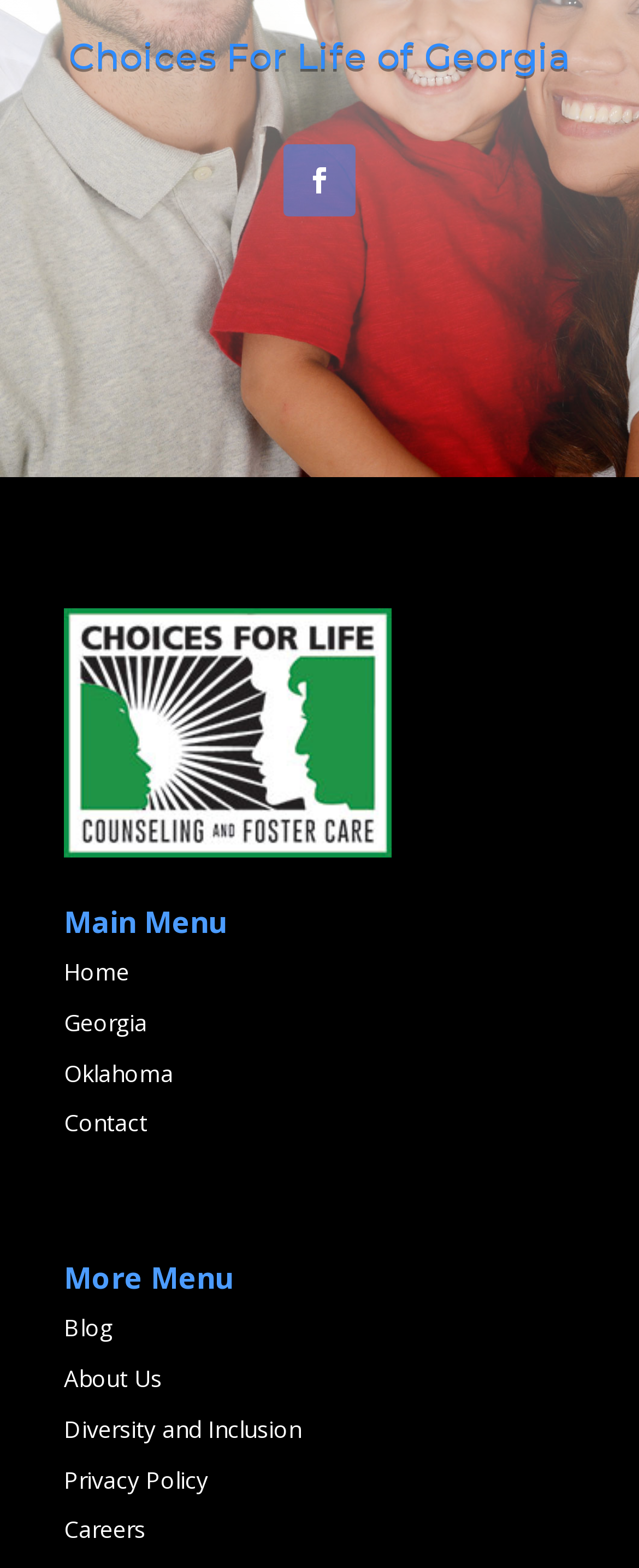Identify the bounding box coordinates of the clickable region to carry out the given instruction: "view Georgia page".

[0.1, 0.642, 0.231, 0.662]